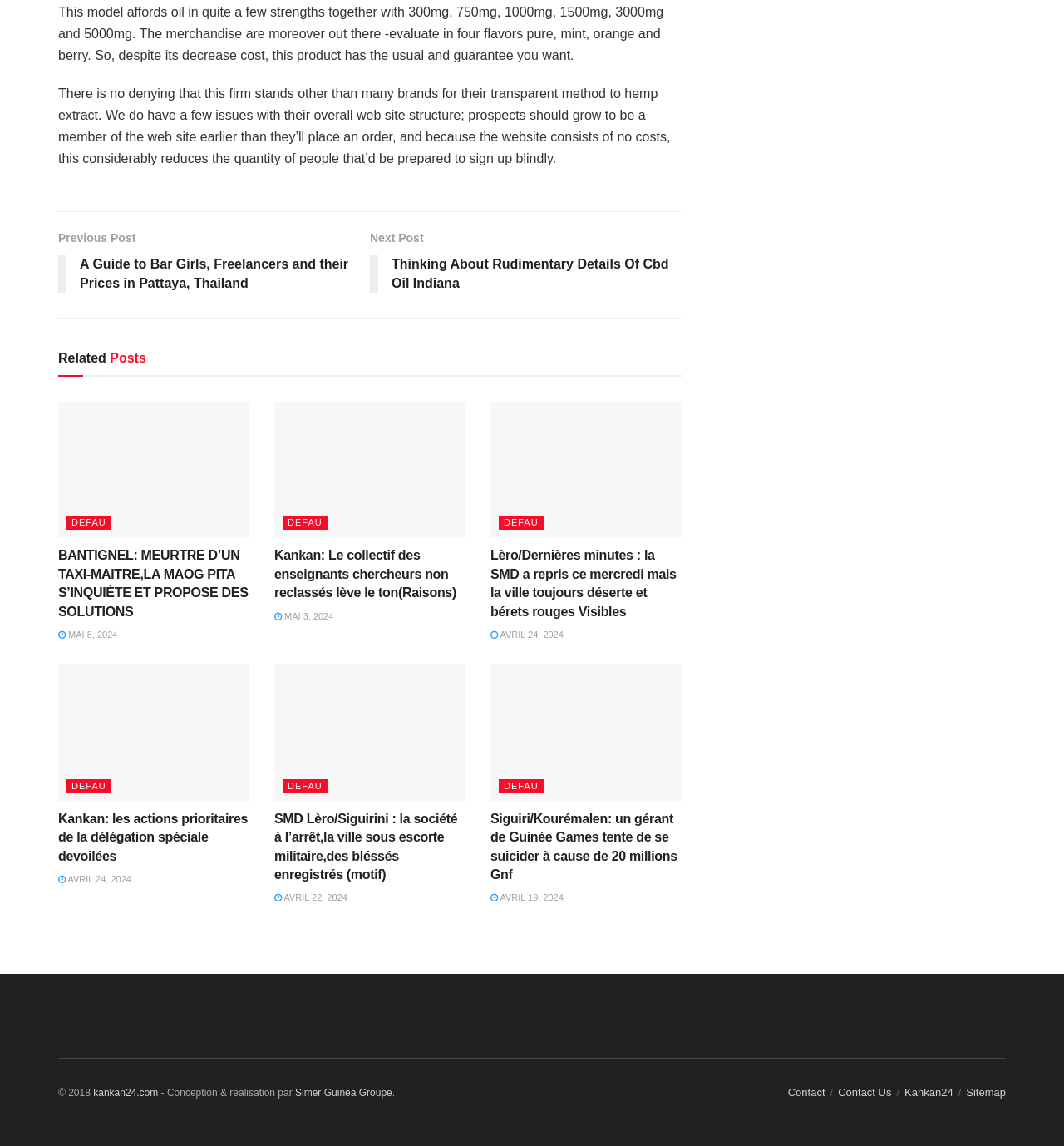Please analyze the image and give a detailed answer to the question:
What is the copyright year of the website?

I found the copyright information in the footer section, which states '© 2018'. This indicates that the copyright year of the website is 2018.